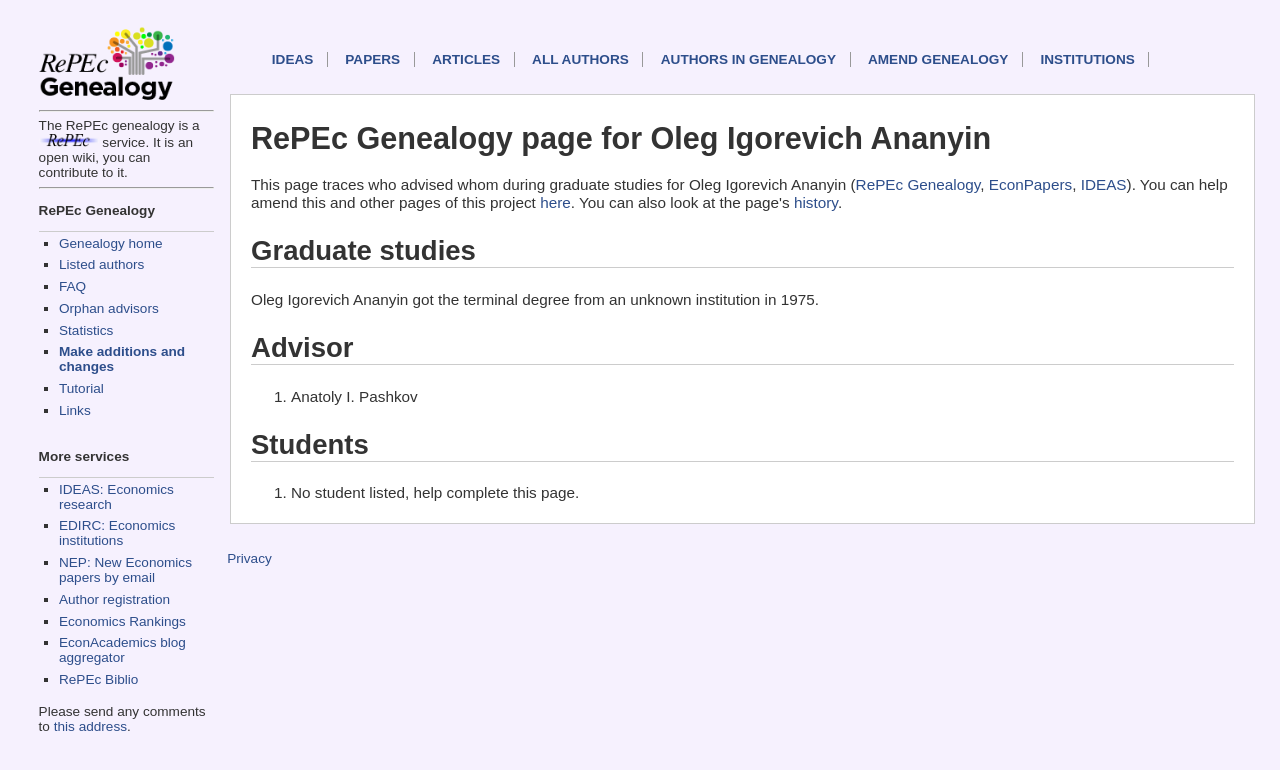What is the name of the person on this genealogy page?
Please provide a detailed and comprehensive answer to the question.

I found the answer by looking at the heading 'RePEc Genealogy page for Oleg Igorevich Ananyin' which is located at the top of the page.